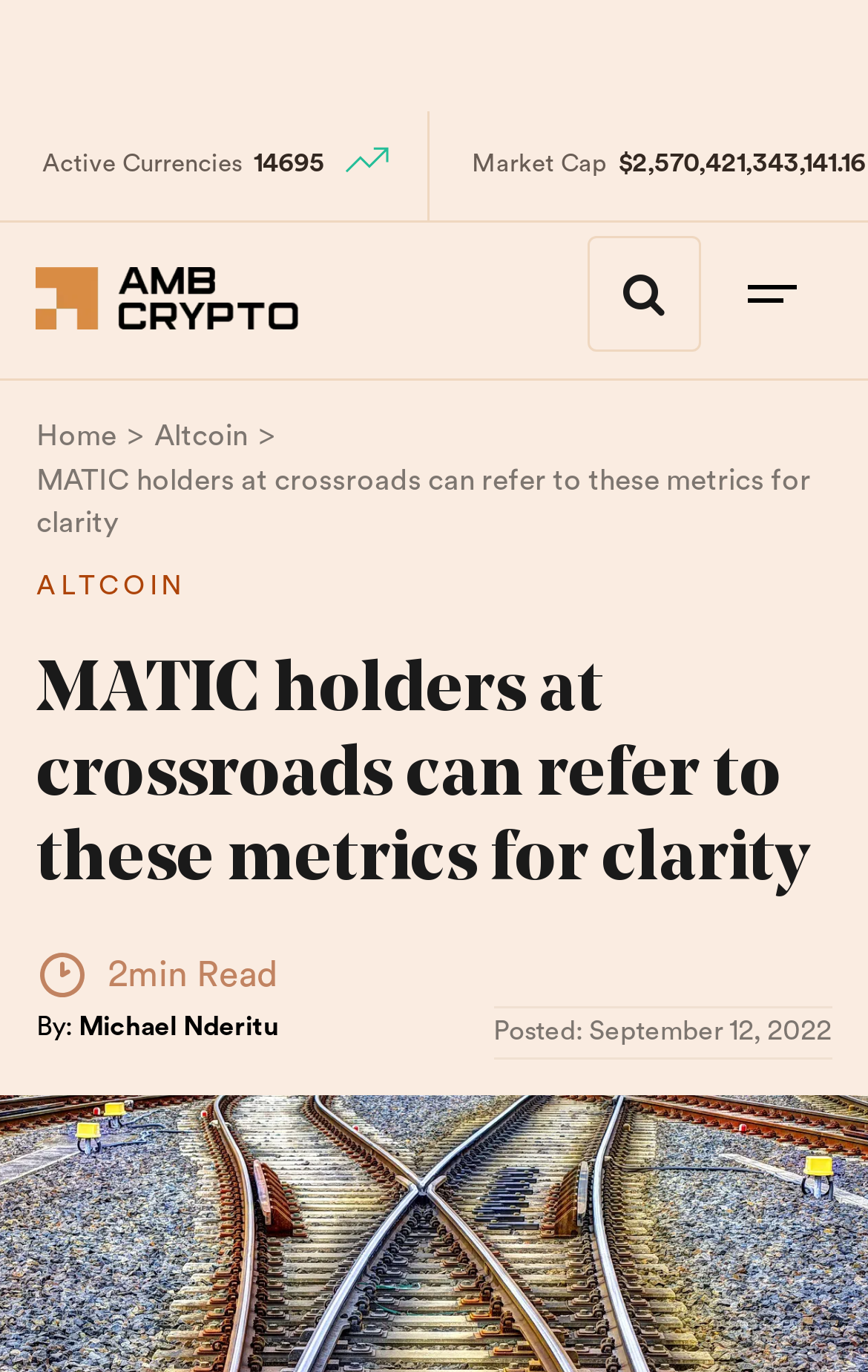Refer to the image and provide an in-depth answer to the question: 
How many active currencies are there?

I found the answer by looking at the 'Active Currencies' section on the webpage, which displays the number of active currencies as '14695'.